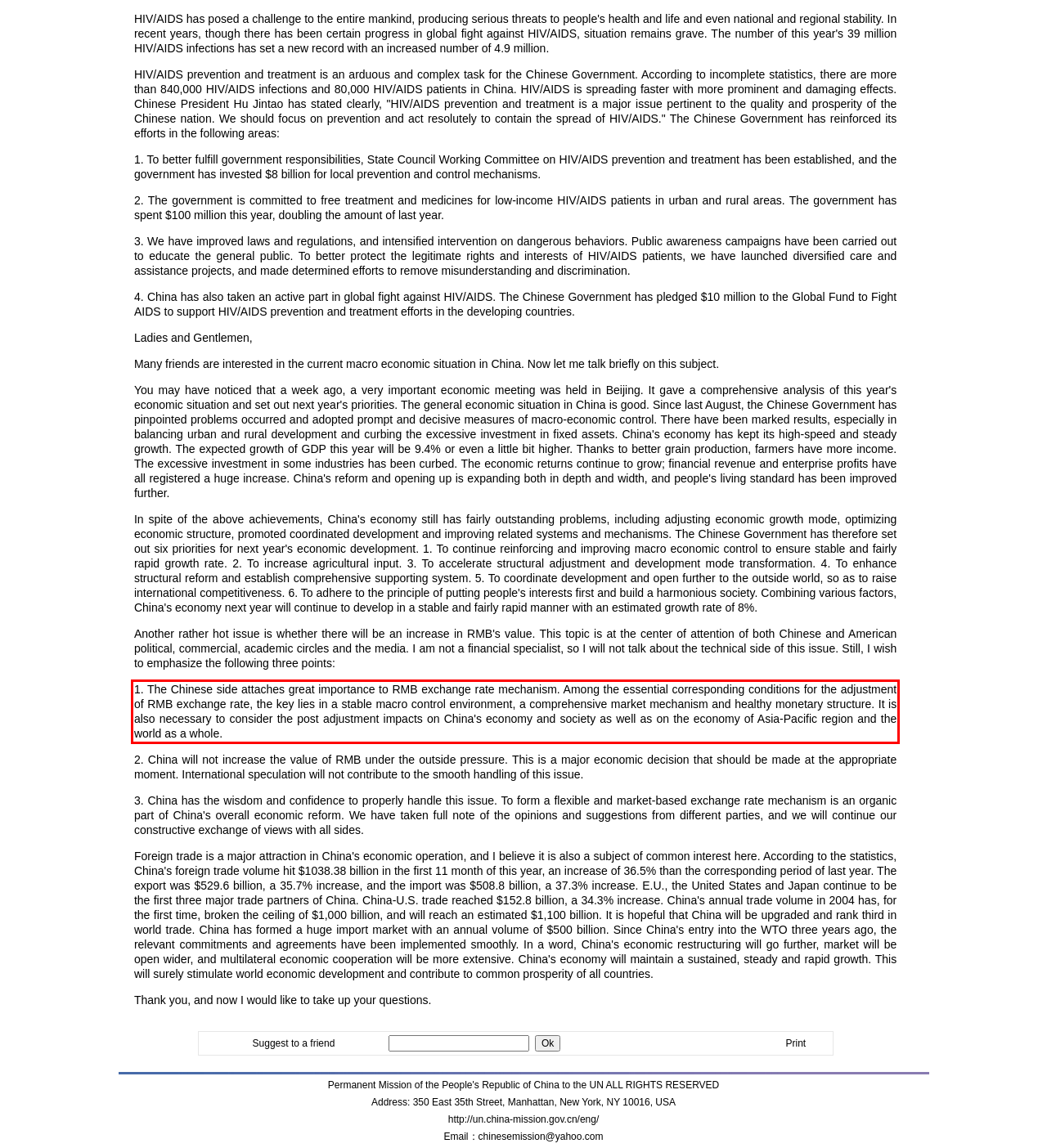There is a screenshot of a webpage with a red bounding box around a UI element. Please use OCR to extract the text within the red bounding box.

1. The Chinese side attaches great importance to RMB exchange rate mechanism. Among the essential corresponding conditions for the adjustment of RMB exchange rate, the key lies in a stable macro control environment, a comprehensive market mechanism and healthy monetary structure. It is also necessary to consider the post adjustment impacts on China's economy and society as well as on the economy of Asia-Pacific region and the world as a whole.